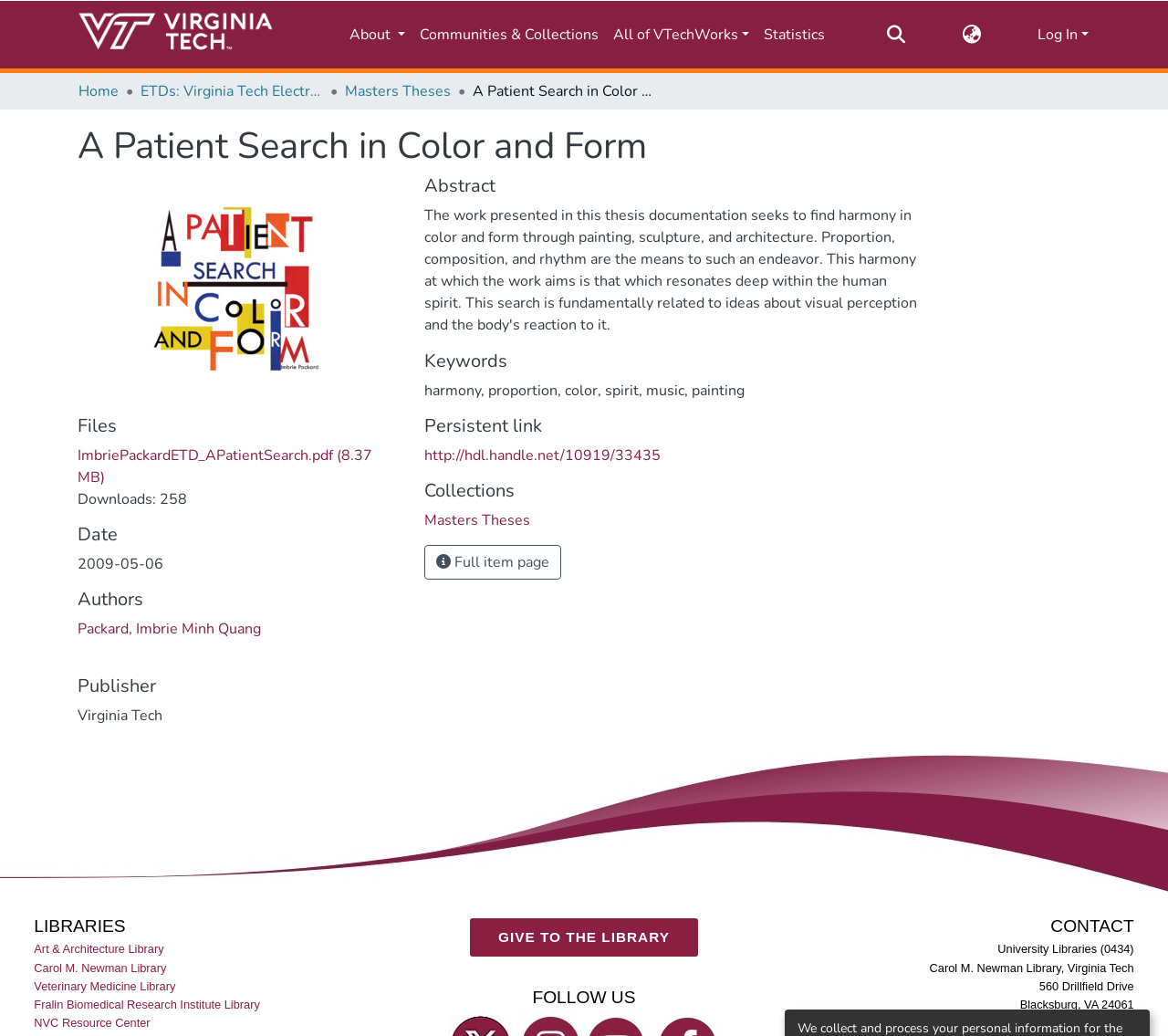Pinpoint the bounding box coordinates of the area that must be clicked to complete this instruction: "Explore Novidrill: EDM Drilling".

None